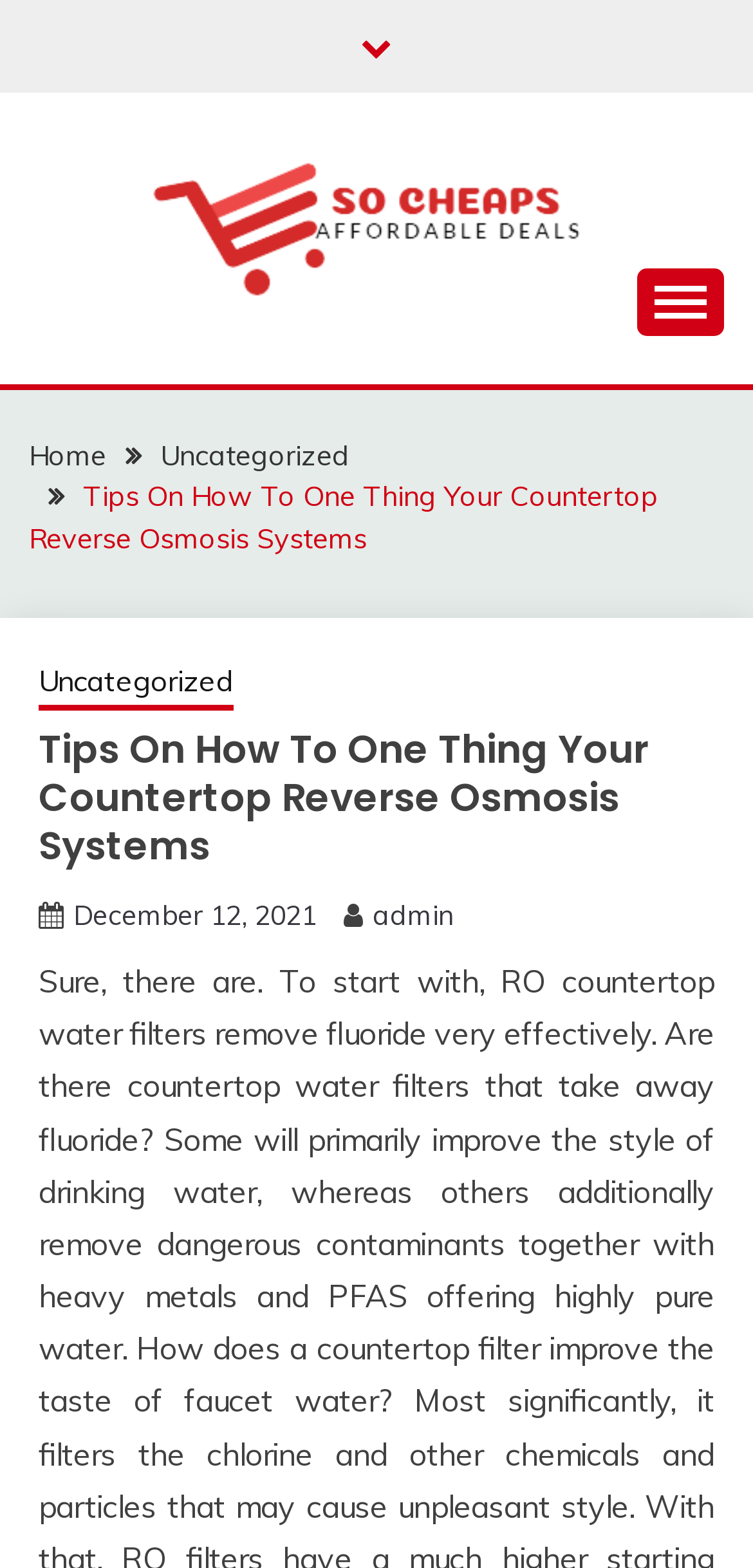Using the provided element description: "parent_node: SO CHEAPS", determine the bounding box coordinates of the corresponding UI element in the screenshot.

[0.846, 0.171, 0.962, 0.214]